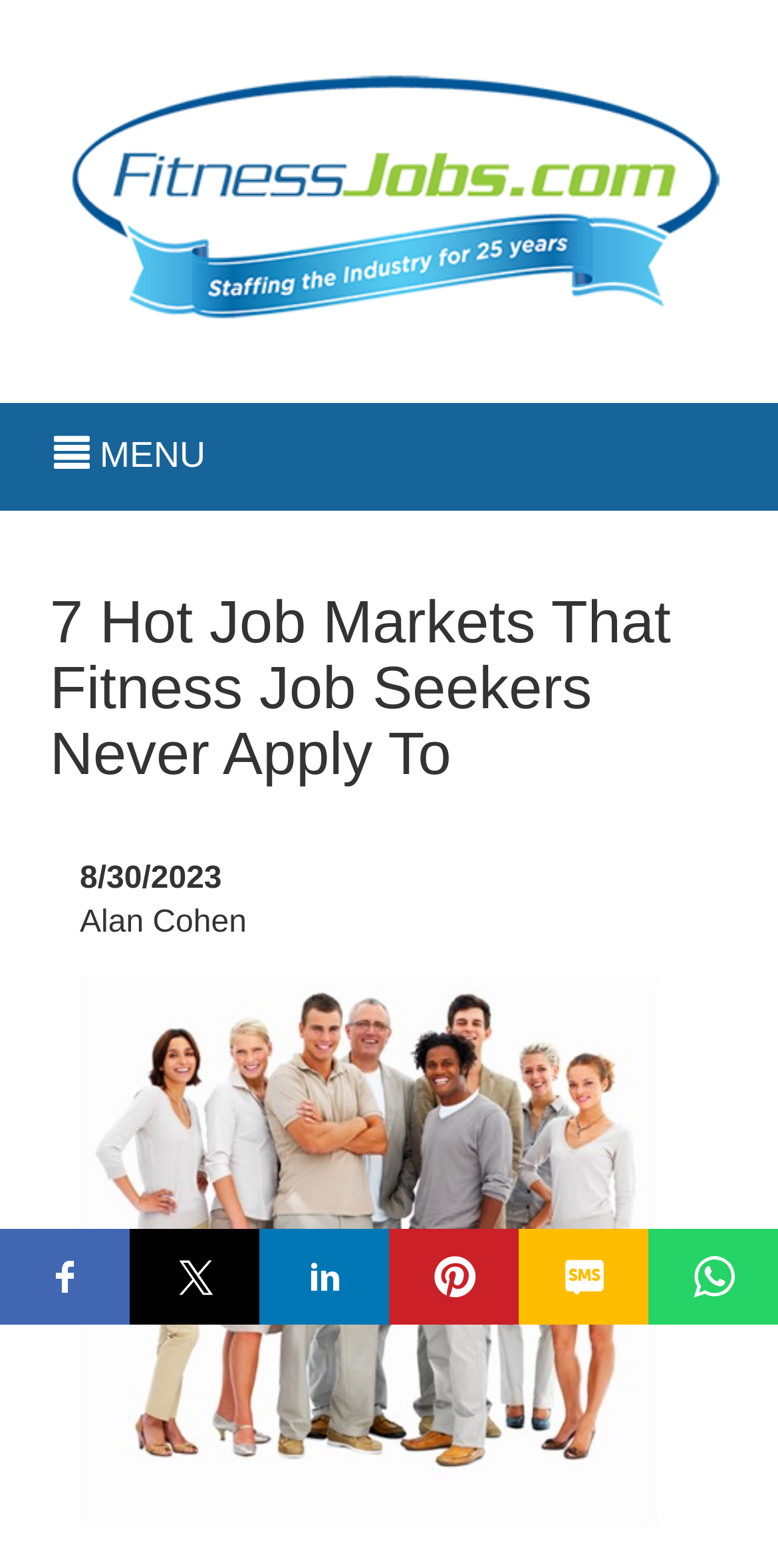Summarize the webpage comprehensively, mentioning all visible components.

The webpage appears to be an article or blog post about hot fitness job markets. At the top, there is a link to FitnessJobs.com, accompanied by an image with the same text. Below this, there is a menu button with a hamburger icon. 

The main heading of the article, "7 Hot Job Markets That Fitness Job Seekers Never Apply To", is prominently displayed in the middle of the page. 

To the right of the heading, there is a section with the date "8/30/2023" and the author's name, "Alan Cohen". Below this section, there is a large image that takes up most of the width of the page. 

At the bottom of the page, there are six social media sharing buttons, arranged horizontally, for Facebook, Twitter, LinkedIn, Pinterest, SMS, and WhatsApp.